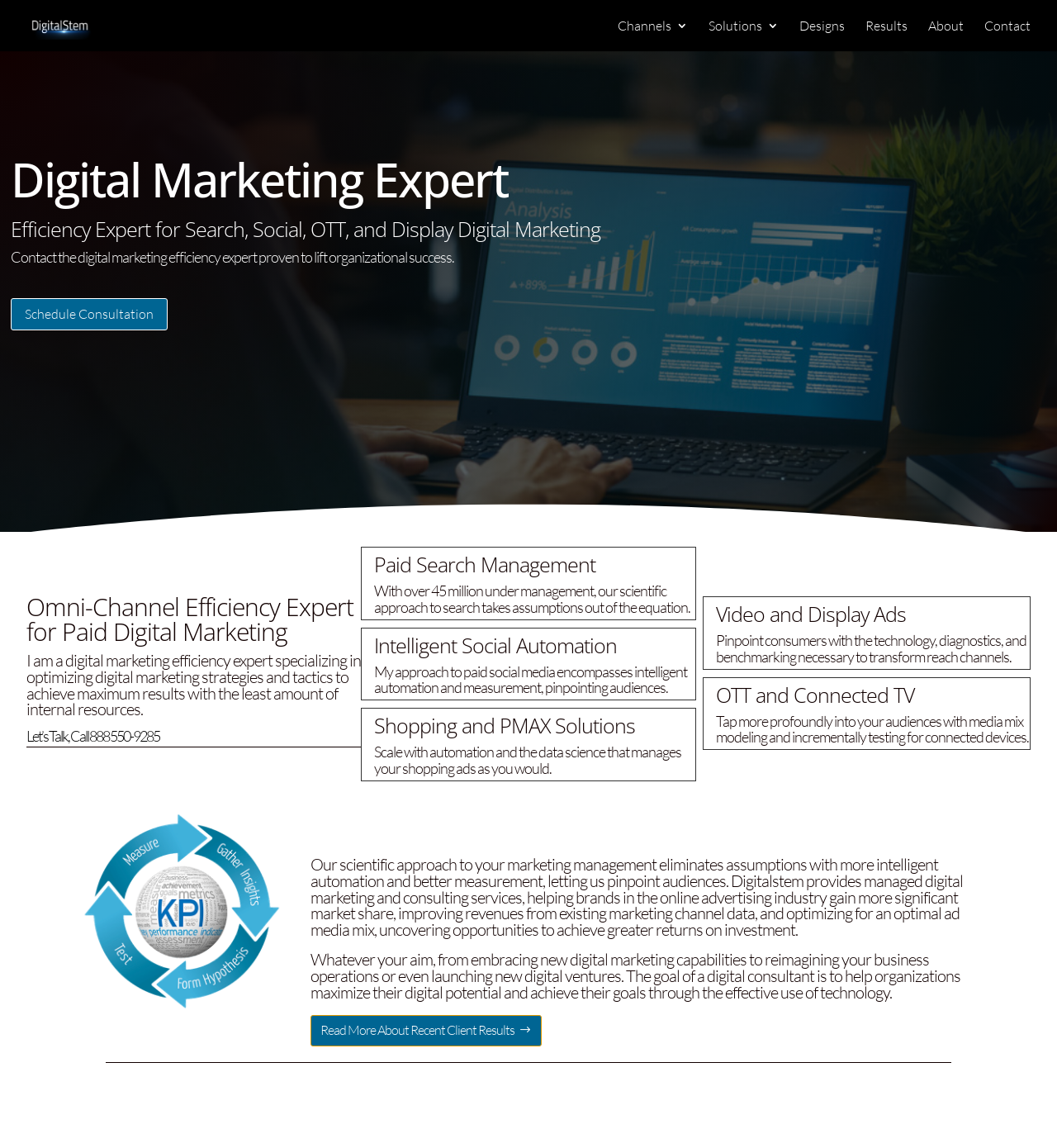Please specify the bounding box coordinates of the clickable section necessary to execute the following command: "Learn about Omni-Channel Efficiency Expert for Paid Digital Marketing".

[0.025, 0.518, 0.342, 0.568]